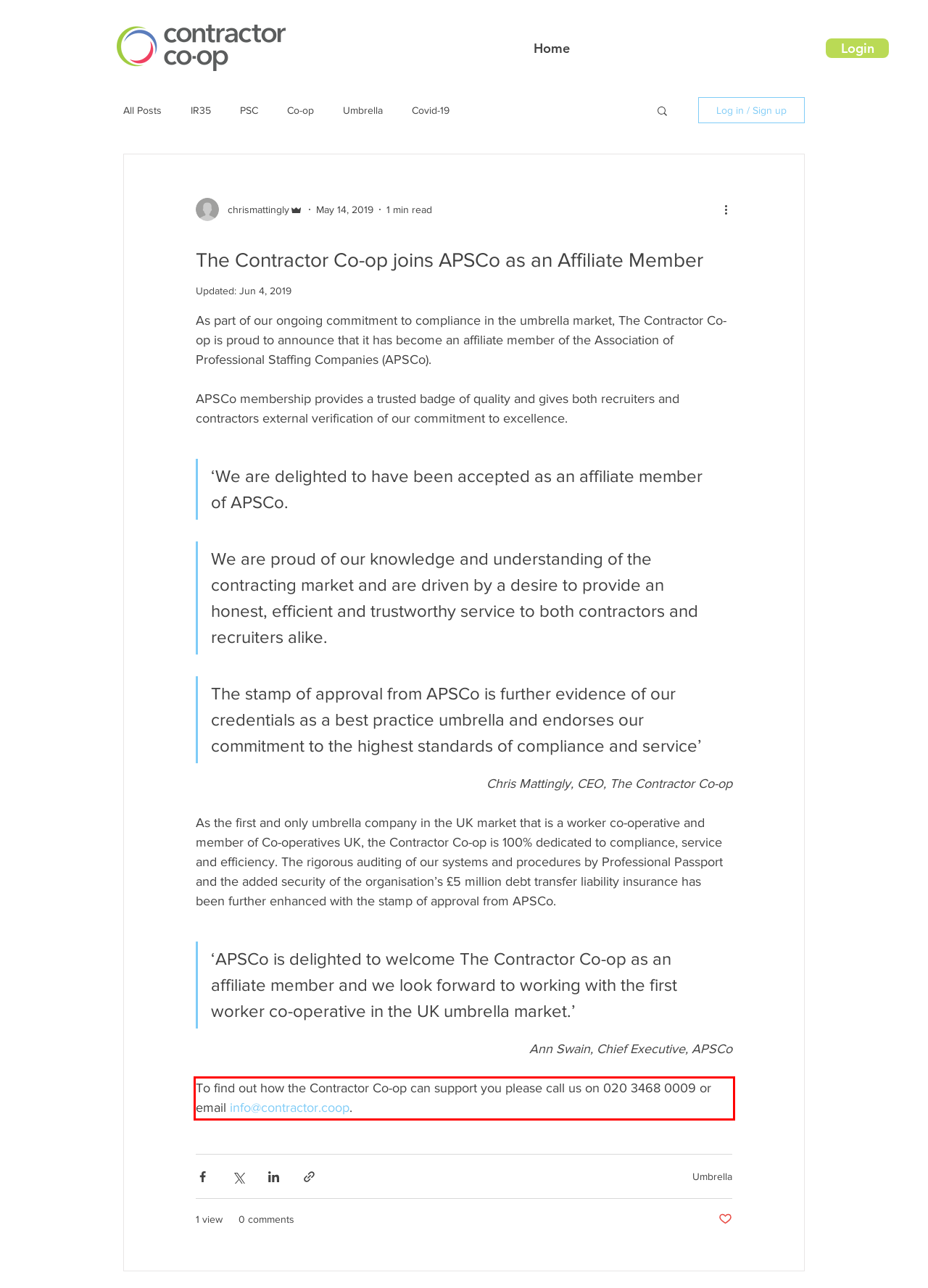You have a screenshot of a webpage with a UI element highlighted by a red bounding box. Use OCR to obtain the text within this highlighted area.

To find out how the Contractor Co-op can support you please call us on 020 3468 0009 or email info@contractor.coop.